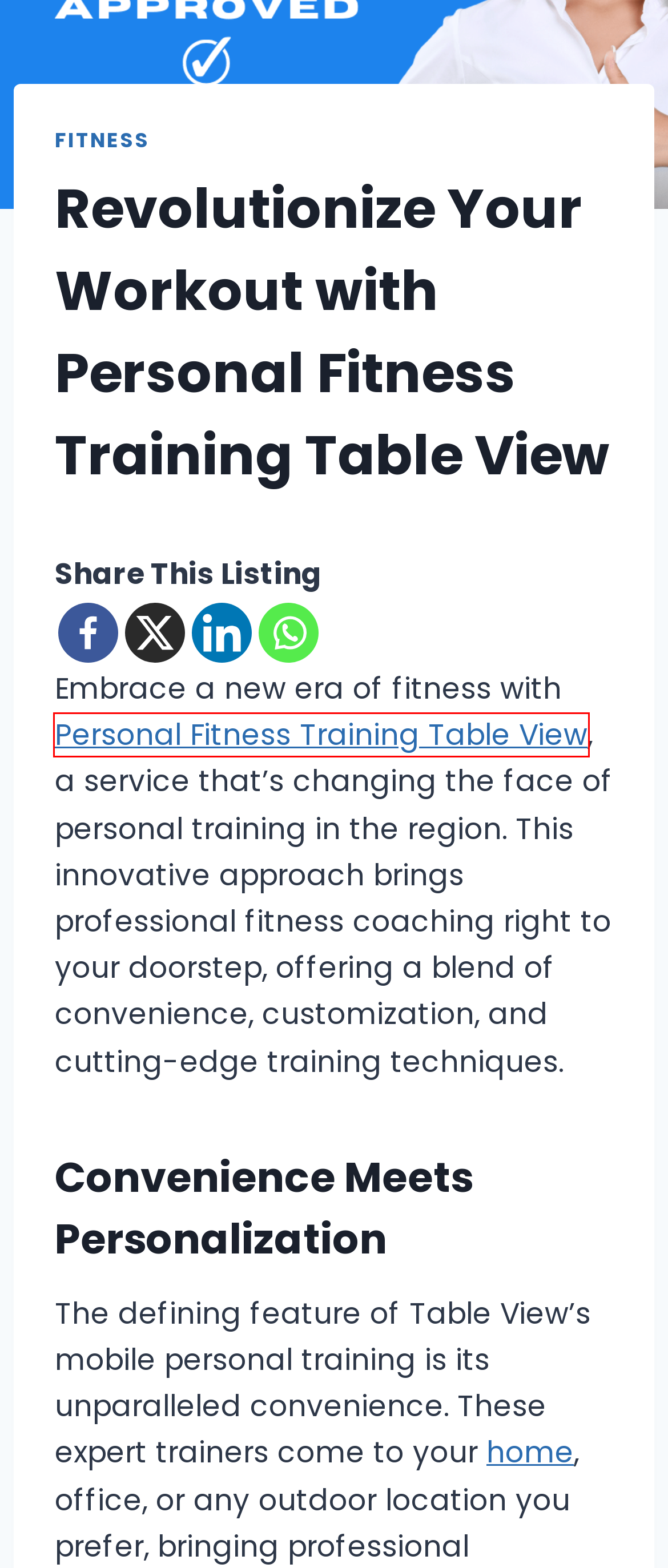You see a screenshot of a webpage with a red bounding box surrounding an element. Pick the webpage description that most accurately represents the new webpage after interacting with the element in the red bounding box. The options are:
A. Maximizing Your MacBook's Lifespan: The Importance of Battery Replacement - Loaded Studio
B. Handy Mike | Quality Painting Services for Your Home - Loaded Studio
C. Ecocard | Personalized Johannesburg Gift Cards - Loaded Studio
D. Fitness - Loaded Studio
E. Personal Trainers Table View | Mobile Personal Instructor
F. Karmini Balwanth | Expert in Counselling Psychology - Loaded Studio
G. Elevating Your Cutting Game: Professional Grade Chainsaws from BS Power - Loaded Studio
H. Loaded Studio Premium Directory

E